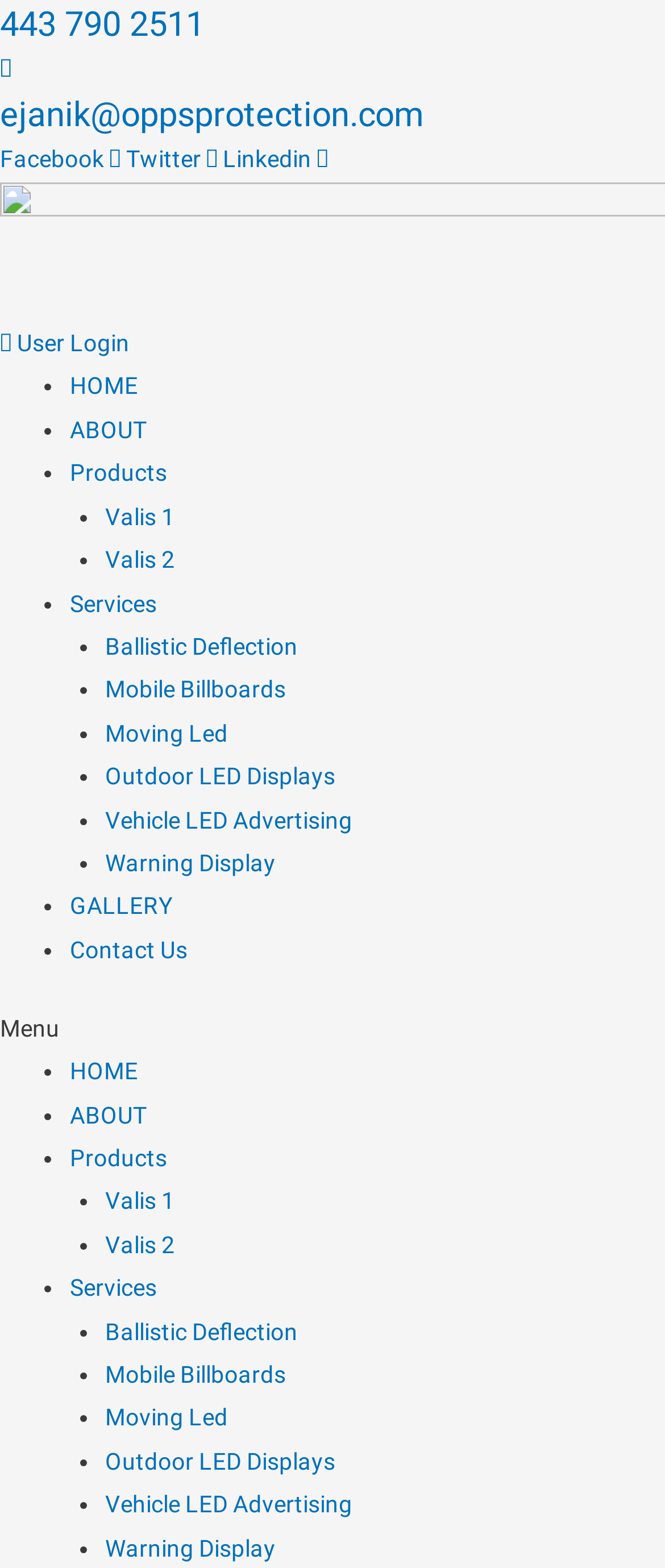What is the purpose of the 'User Login' button?
Refer to the image and provide a concise answer in one word or phrase.

Login